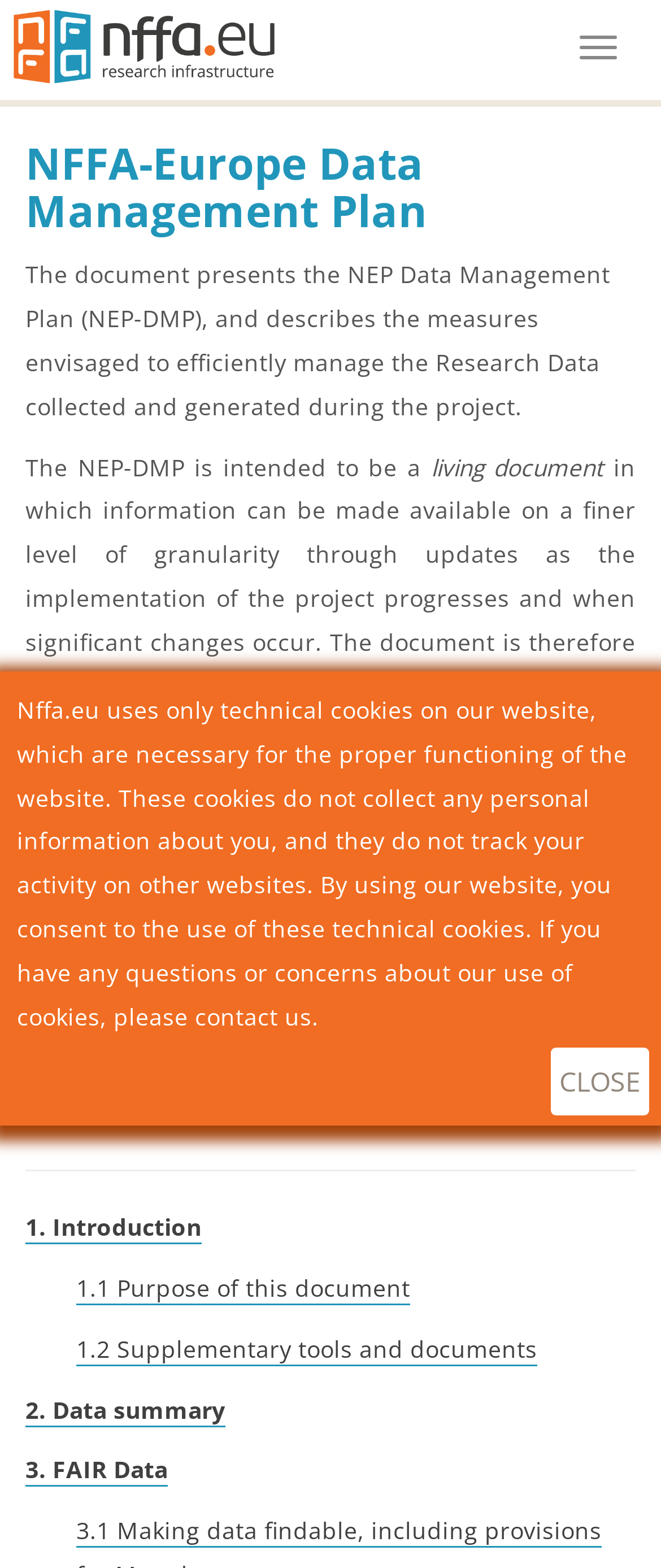Based on the image, provide a detailed response to the question:
What is the versioning purpose of the document?

The document is versioned in order to keep track of changes and improvements, which means that the document is intended to be a living document that can be updated as the implementation of the project progresses and when significant changes occur.